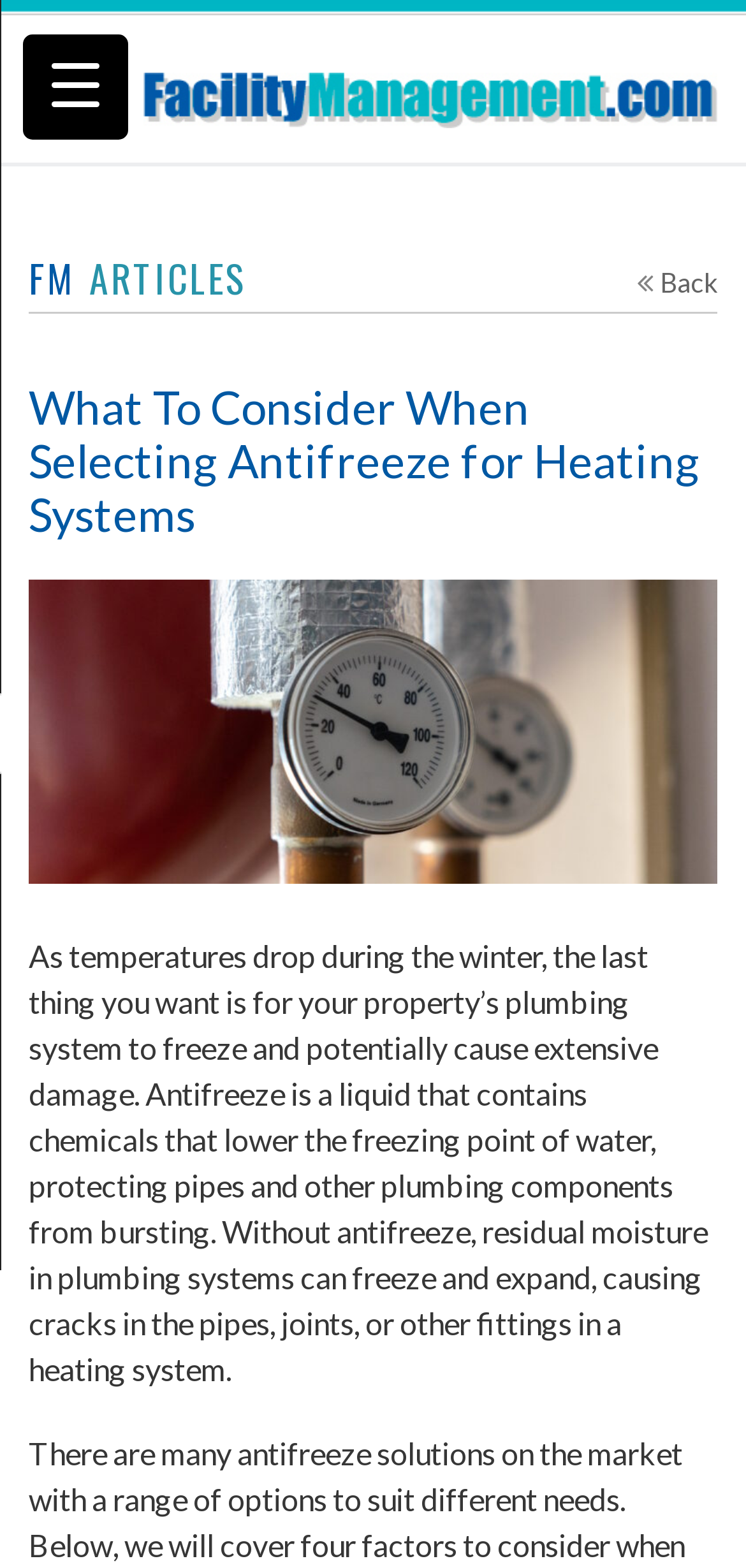What can happen to pipes without antifreeze?
Refer to the image and answer the question using a single word or phrase.

Cracks and damage